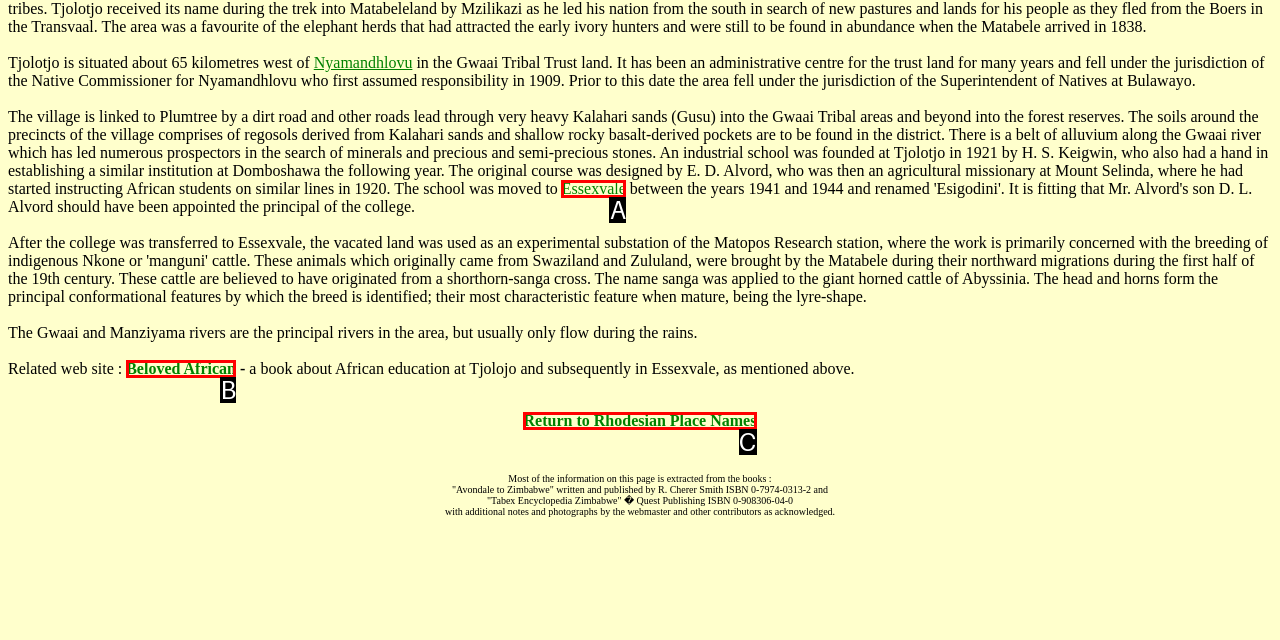Find the HTML element that matches the description: Essexvale
Respond with the corresponding letter from the choices provided.

A